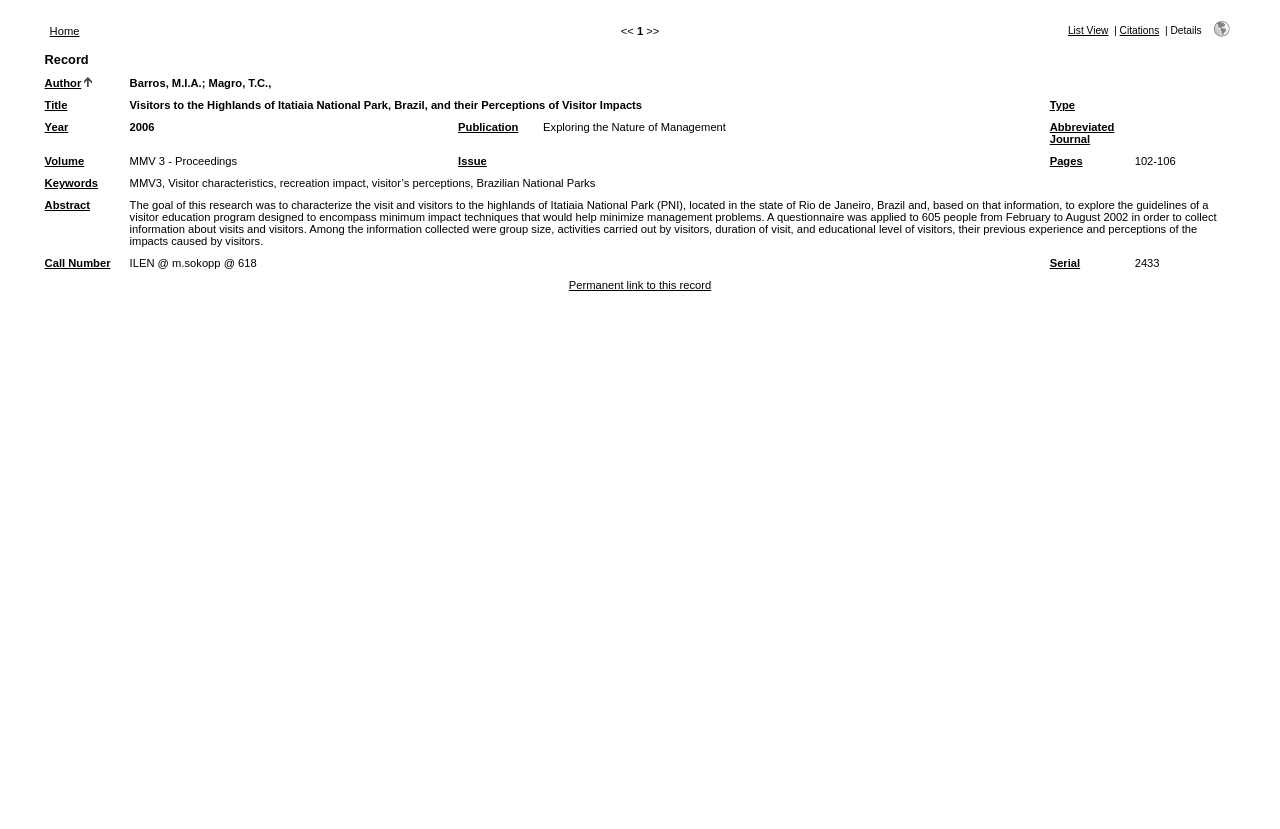What is the year of the first record?
From the details in the image, provide a complete and detailed answer to the question.

I looked at the table that holds the database results for the query and found the first record, which has a year column. The year of the first record is '2006'.